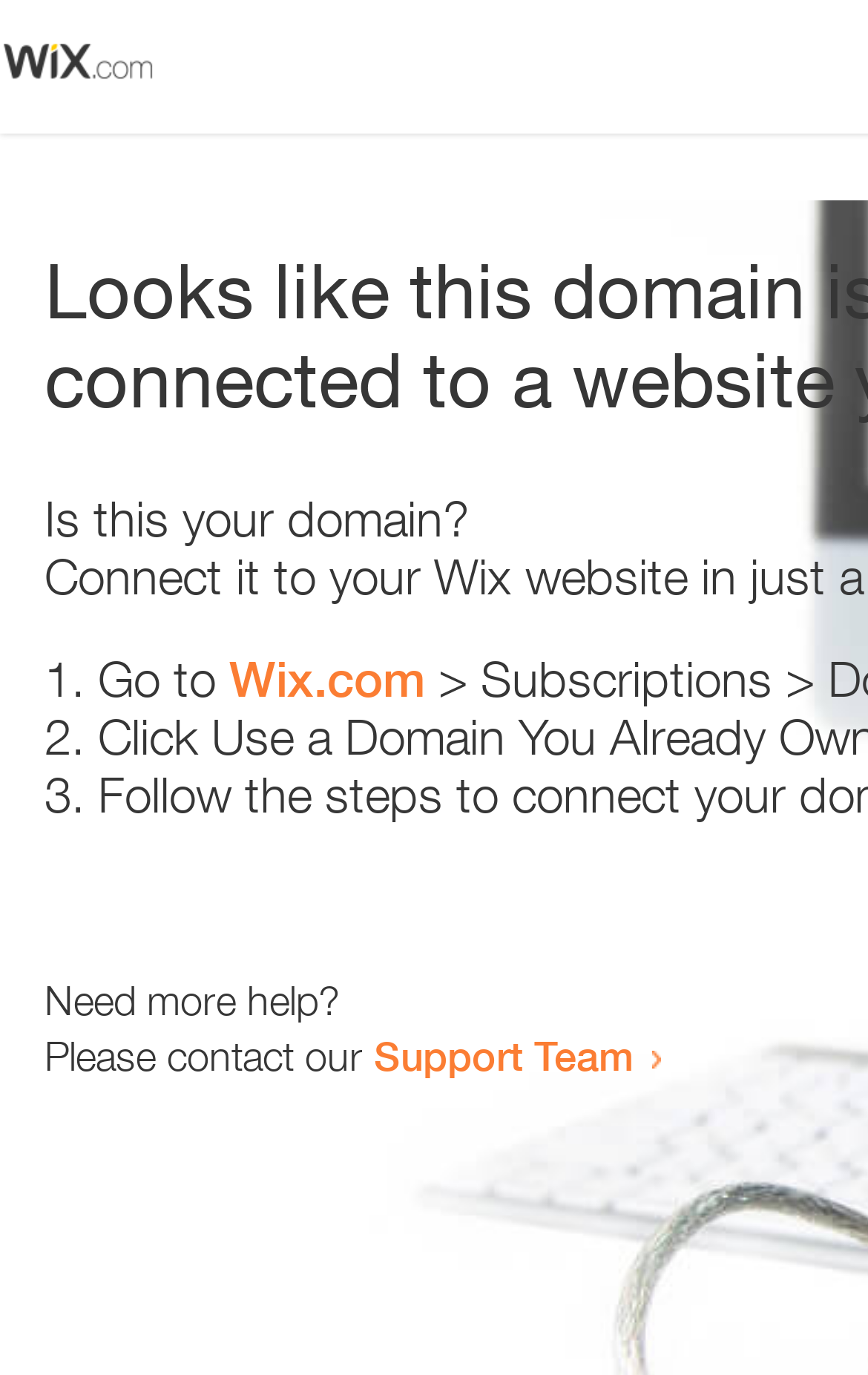Give a one-word or phrase response to the following question: Is the webpage related to domain management?

Yes